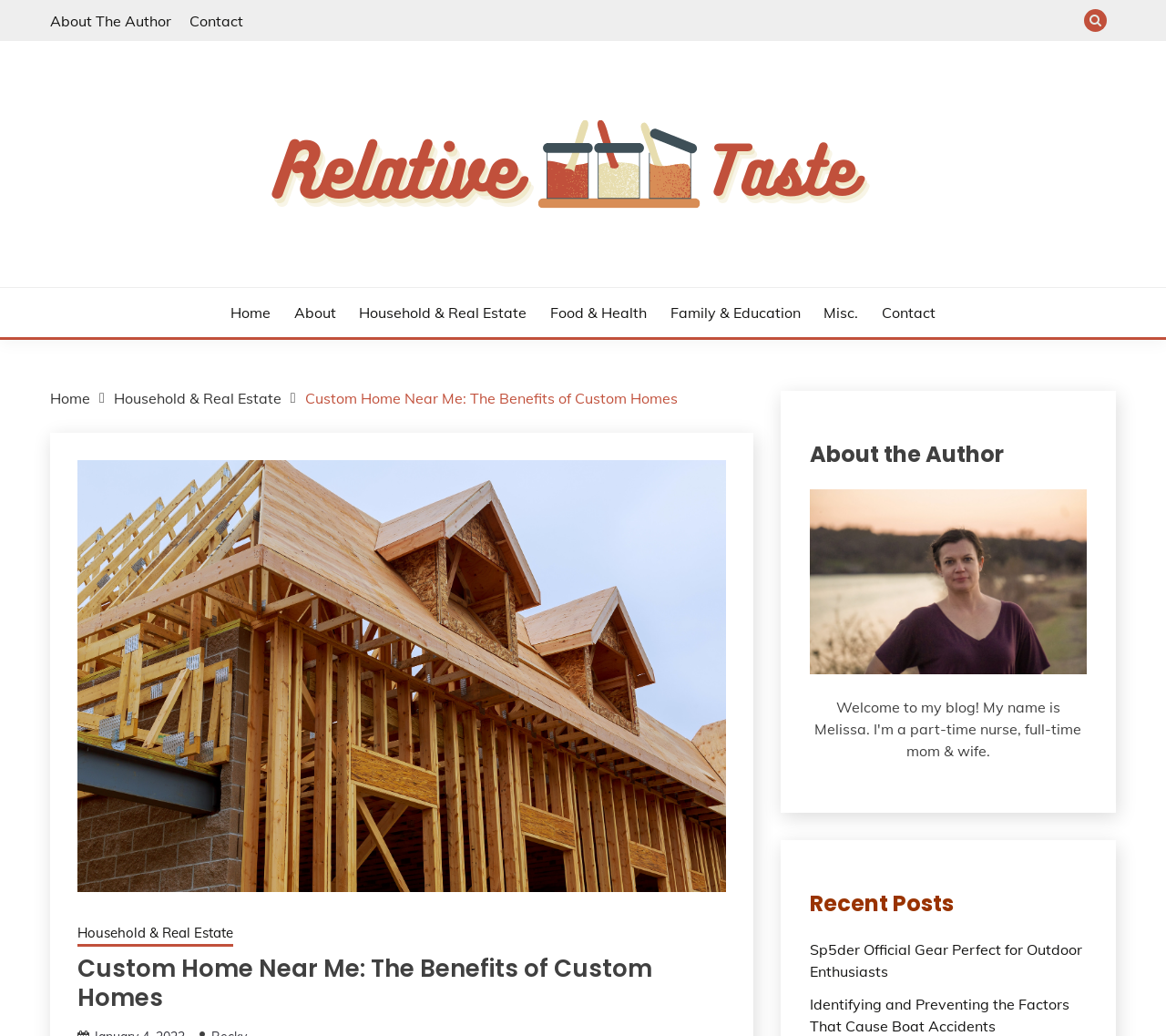How many images are there on the page?
Based on the image, respond with a single word or phrase.

2